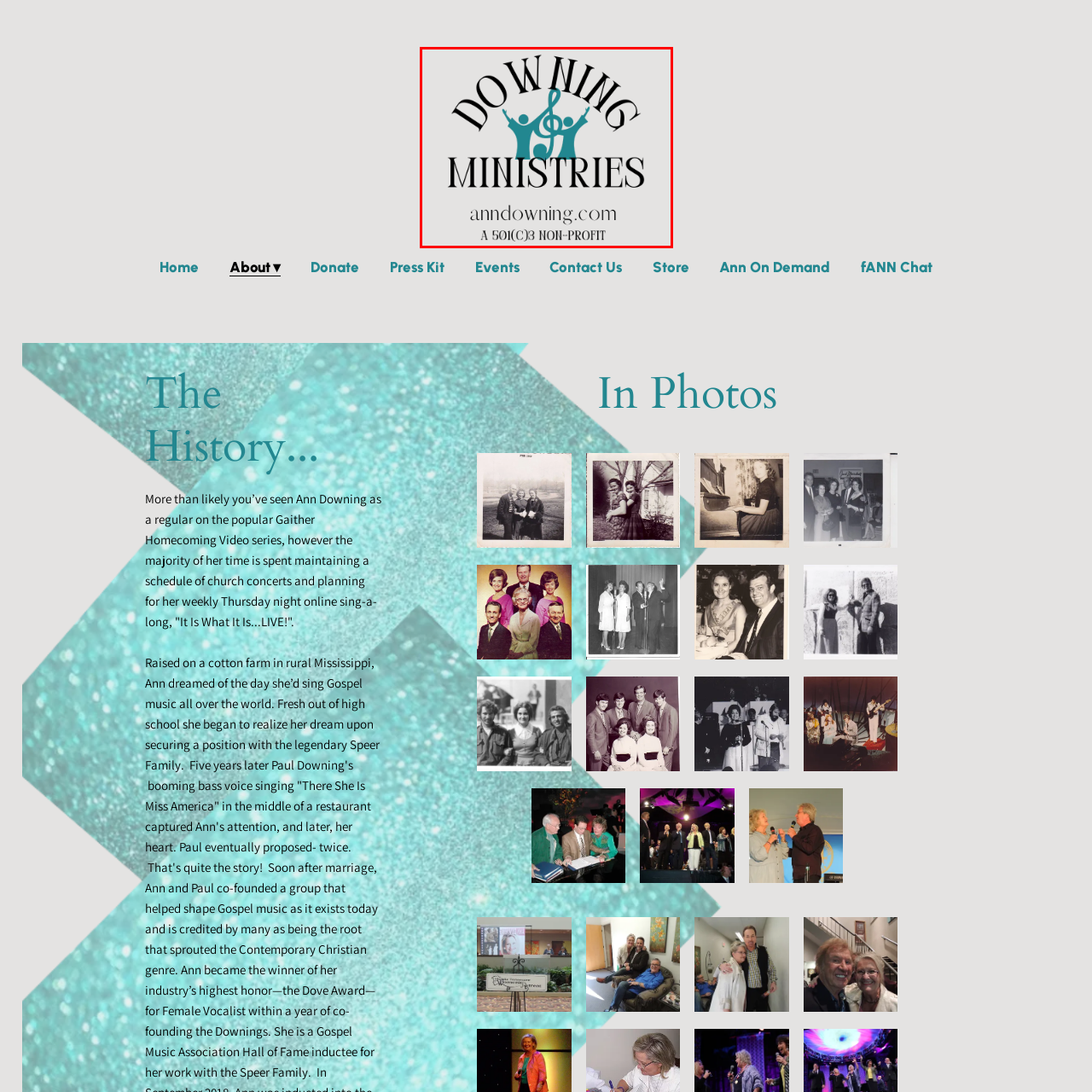Deliver a detailed account of the image that lies within the red box.

The image showcases the logo of "Downing Ministries," prominently featuring the name in bold, stylized text. Above the name, a graphic illustration depicts two figures with outstretched arms, symbolizing joy and celebration, intertwined with a musical clef. The design reflects the ministry's focus on music and community engagement. At the bottom, the website URL "anndowning.com" is displayed, indicating the online presence where more information about the ministry can be found. This ministry operates as a 501(c)(3) non-profit organization, emphasizing its commitment to provide community support and musical outreach.